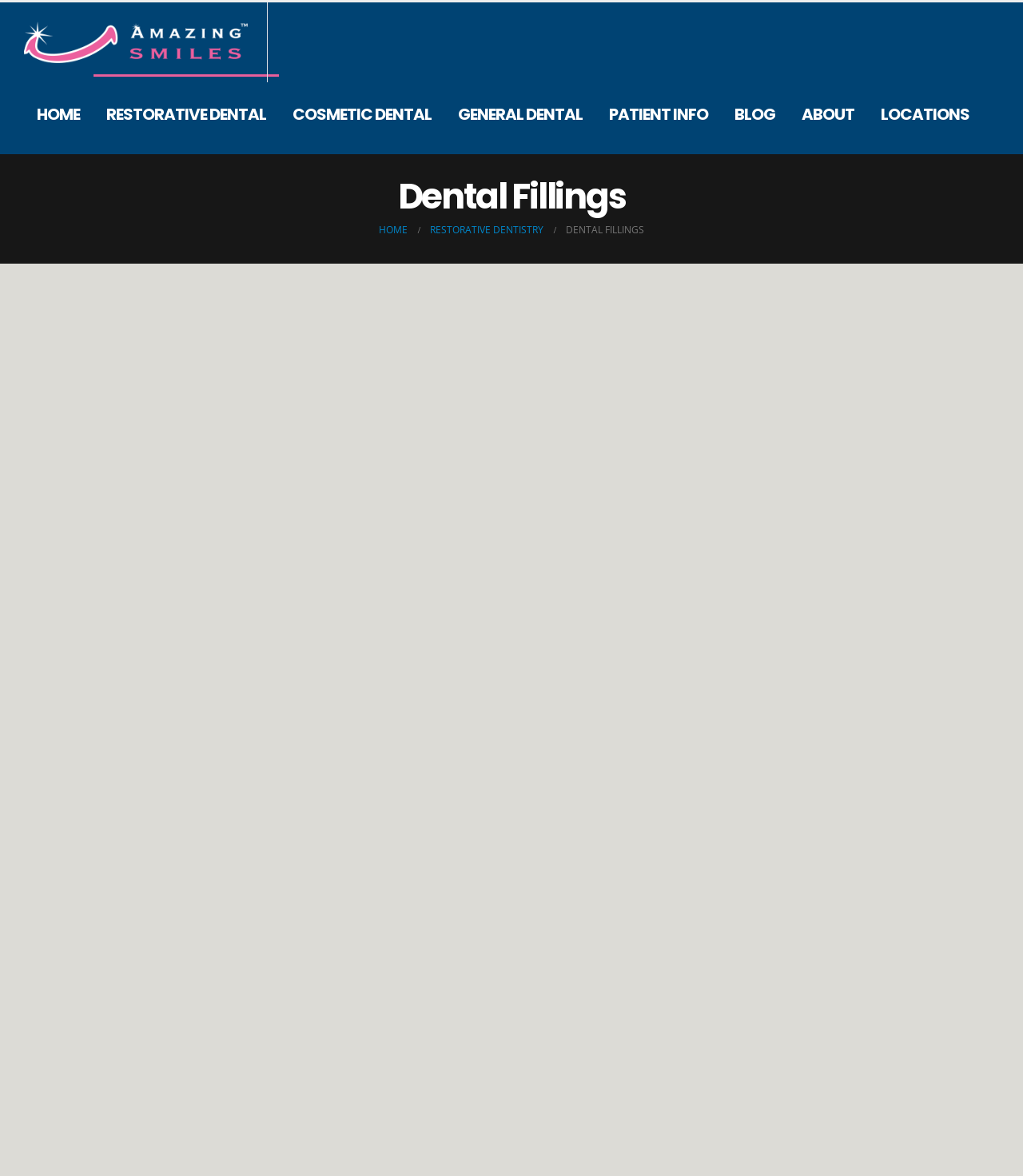Find the bounding box coordinates of the element you need to click on to perform this action: 'Read the 'Privacy Policy''. The coordinates should be represented by four float values between 0 and 1, in the format [left, top, right, bottom].

[0.402, 0.787, 0.471, 0.8]